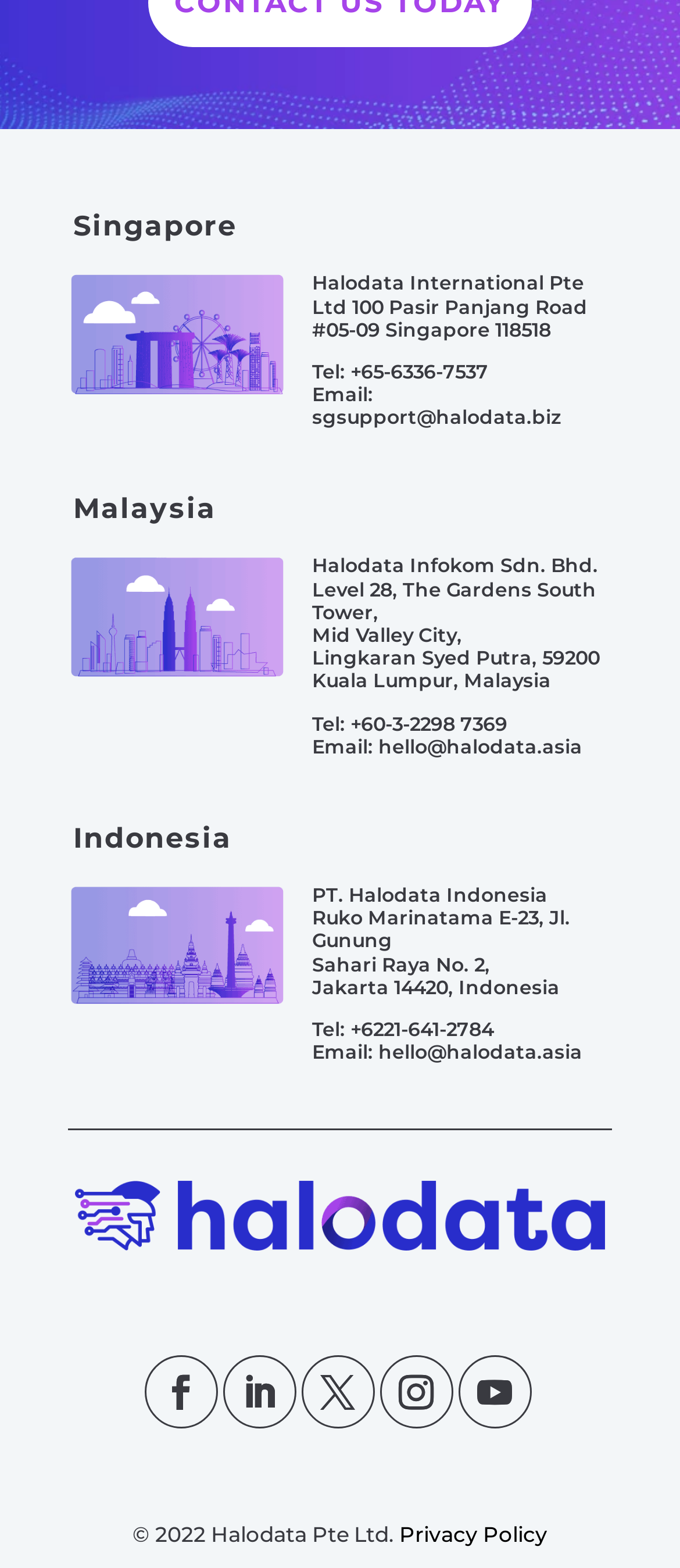Provide the bounding box coordinates of the area you need to click to execute the following instruction: "Read the privacy policy".

[0.587, 0.97, 0.805, 0.987]